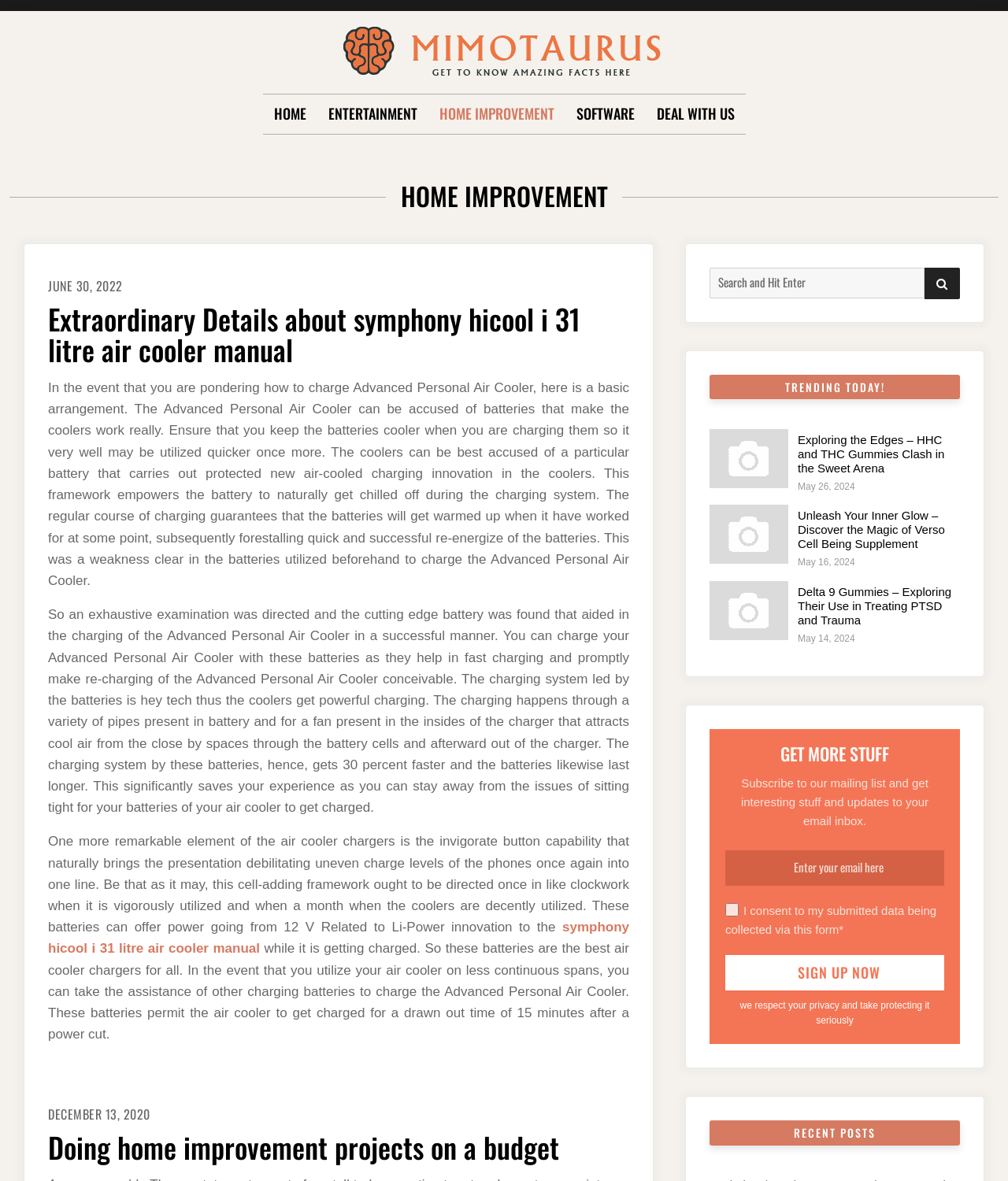What is the function of the search box?
Refer to the image and give a detailed response to the question.

I found a search box with a placeholder text 'Search for:' and a 'SEARCH' button next to it. This suggests that the search box is used to search for content within the website.